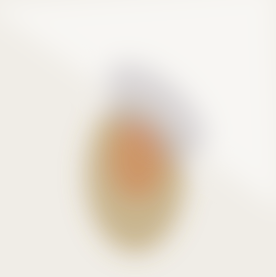Please provide a brief answer to the question using only one word or phrase: 
What is the cultural significance of the red egg pendant?

Chinese New Year